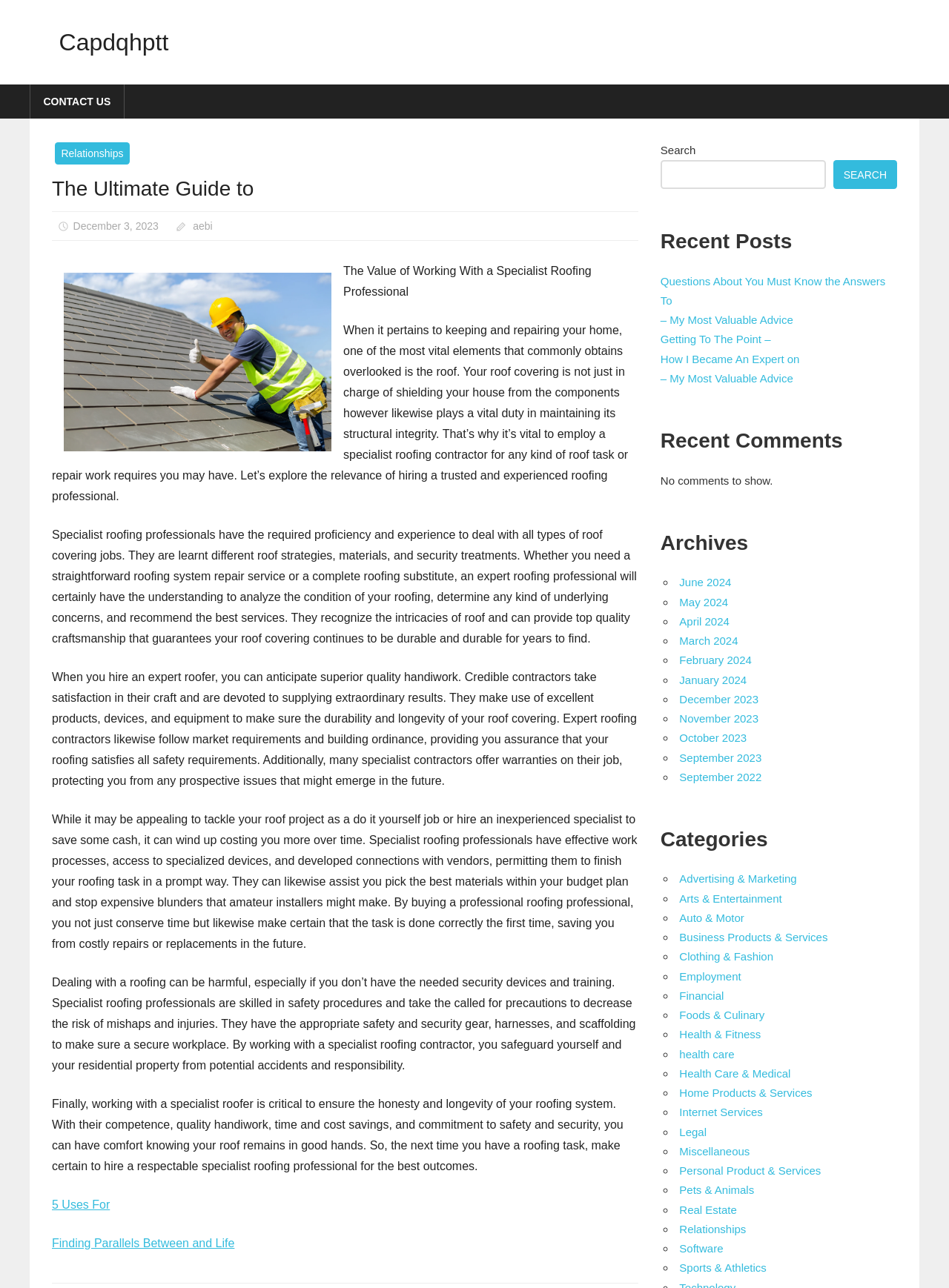Using the elements shown in the image, answer the question comprehensively: What is the risk of not hiring a professional roofer?

The article warns that not hiring a professional roofer can be dangerous, as roofing work can be hazardous, and amateur installers may not have the necessary safety equipment and training, putting themselves and others at risk of accidents and injuries.